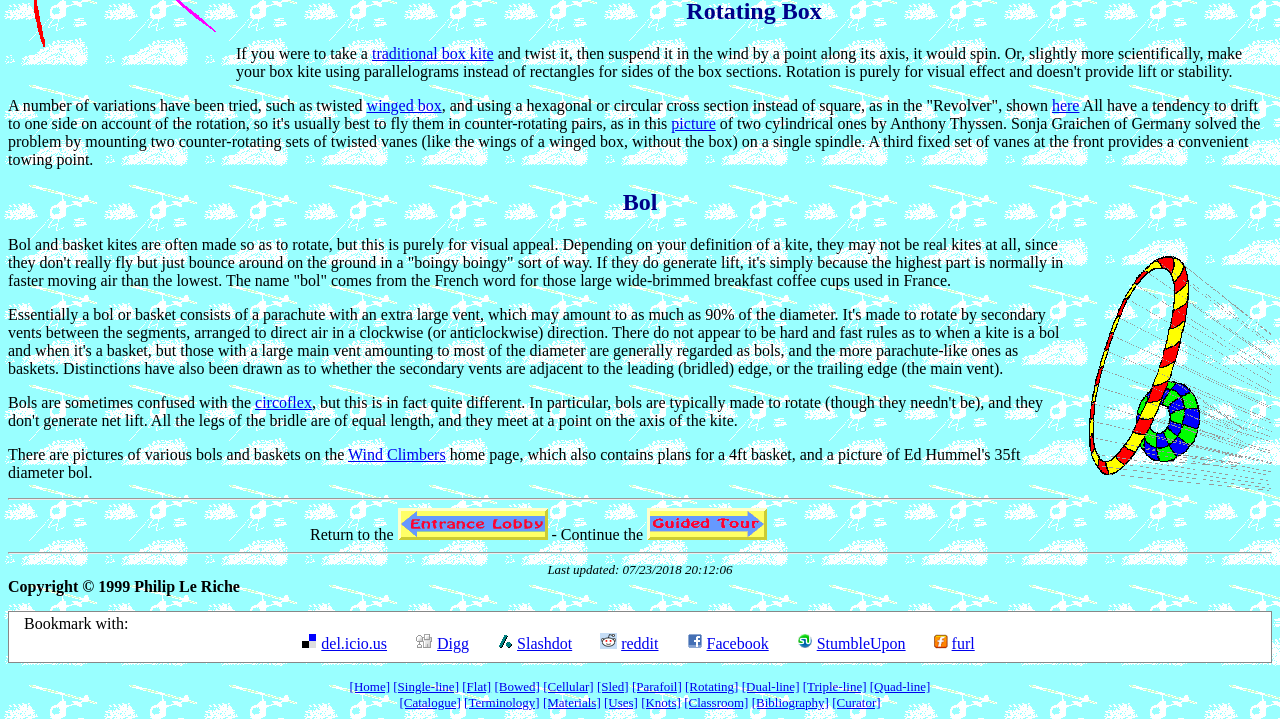Kindly provide the bounding box coordinates of the section you need to click on to fulfill the given instruction: "Bookmark with del.icio.us".

[0.251, 0.883, 0.302, 0.907]